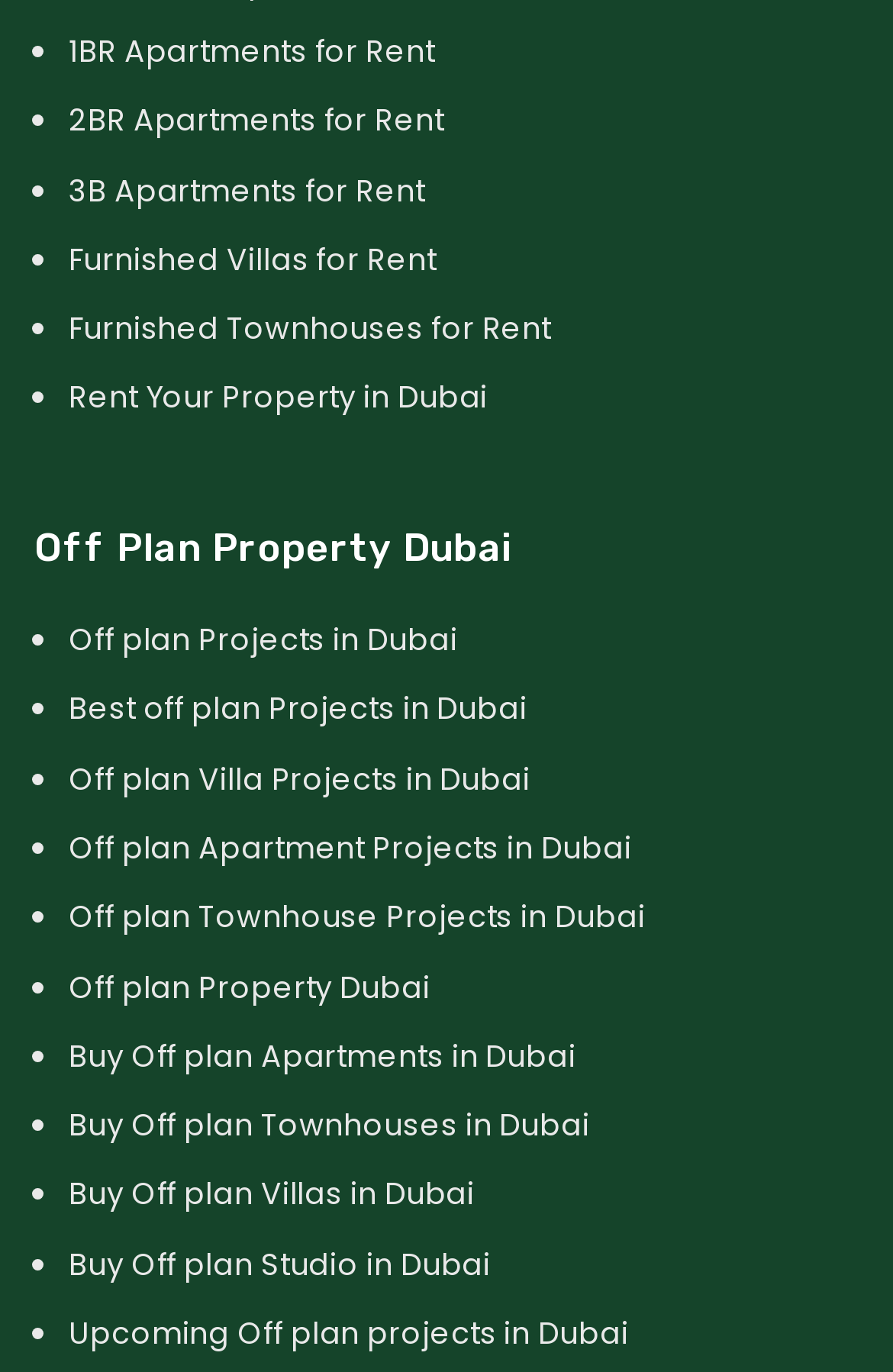Determine the bounding box coordinates of the clickable element necessary to fulfill the instruction: "Browse 1BR Apartments for Rent". Provide the coordinates as four float numbers within the 0 to 1 range, i.e., [left, top, right, bottom].

[0.077, 0.022, 0.487, 0.054]